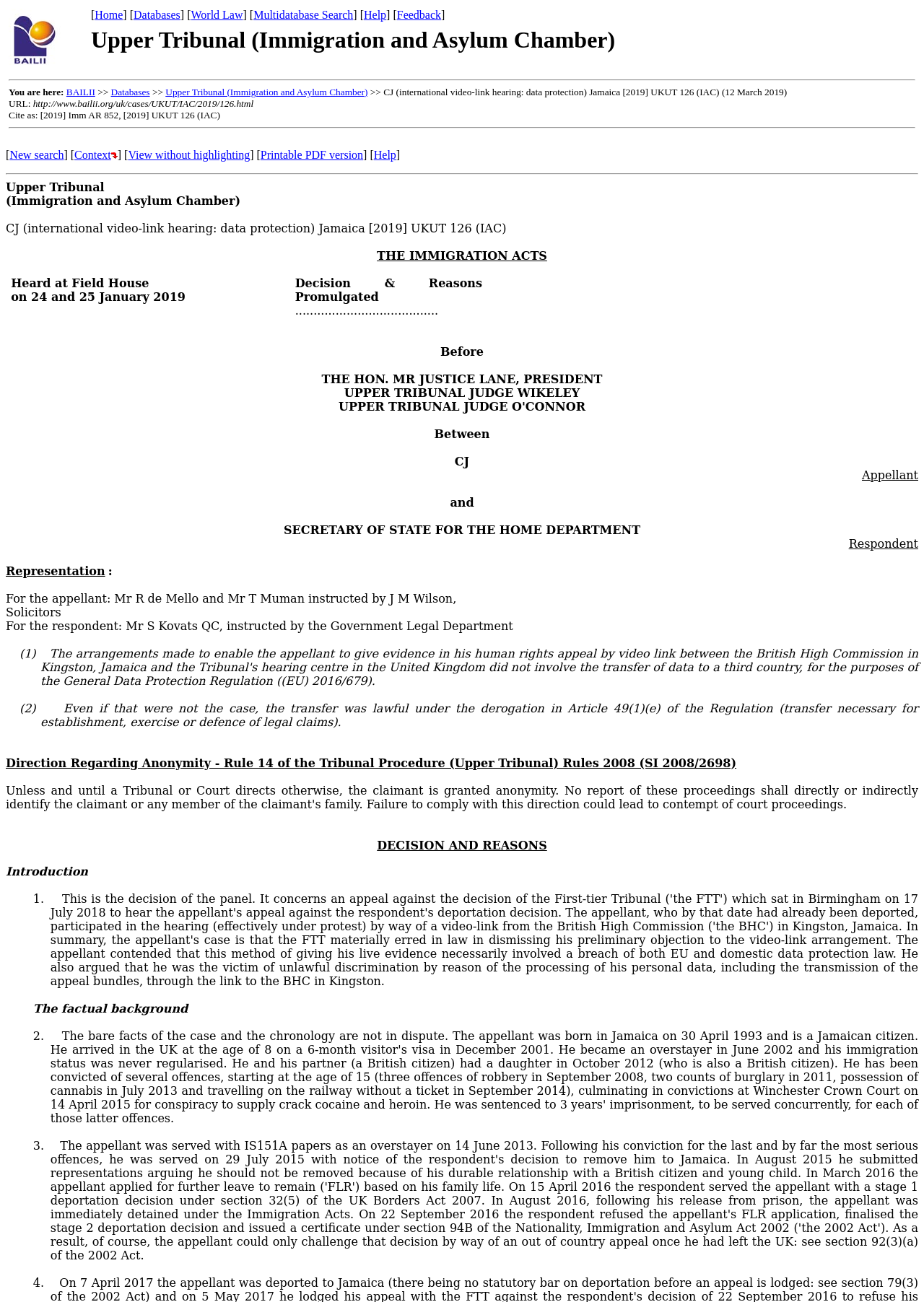Locate the bounding box coordinates of the area that needs to be clicked to fulfill the following instruction: "New search". The coordinates should be in the format of four float numbers between 0 and 1, namely [left, top, right, bottom].

[0.01, 0.114, 0.069, 0.124]